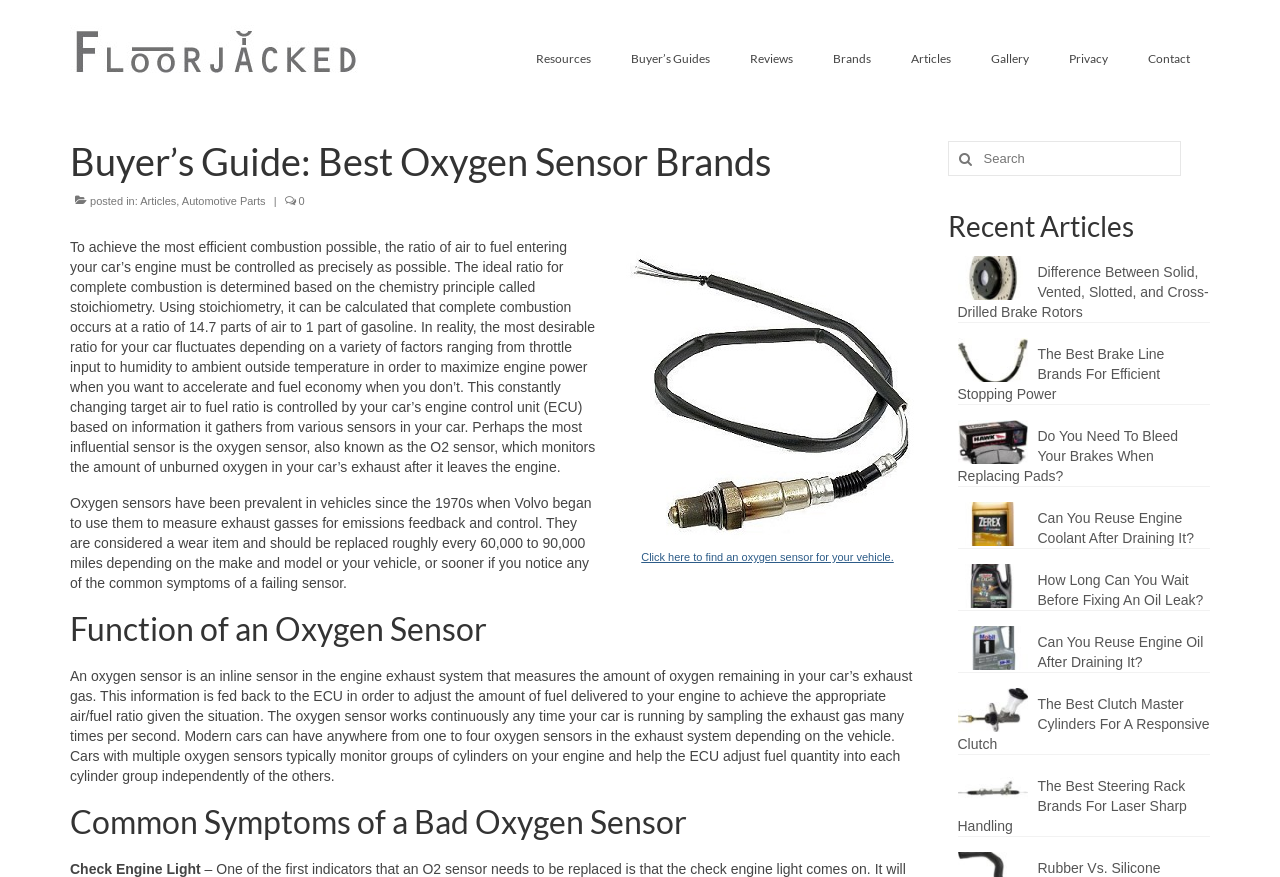What is the name of the section that lists recent articles?
Please answer the question with a single word or phrase, referencing the image.

Recent Articles